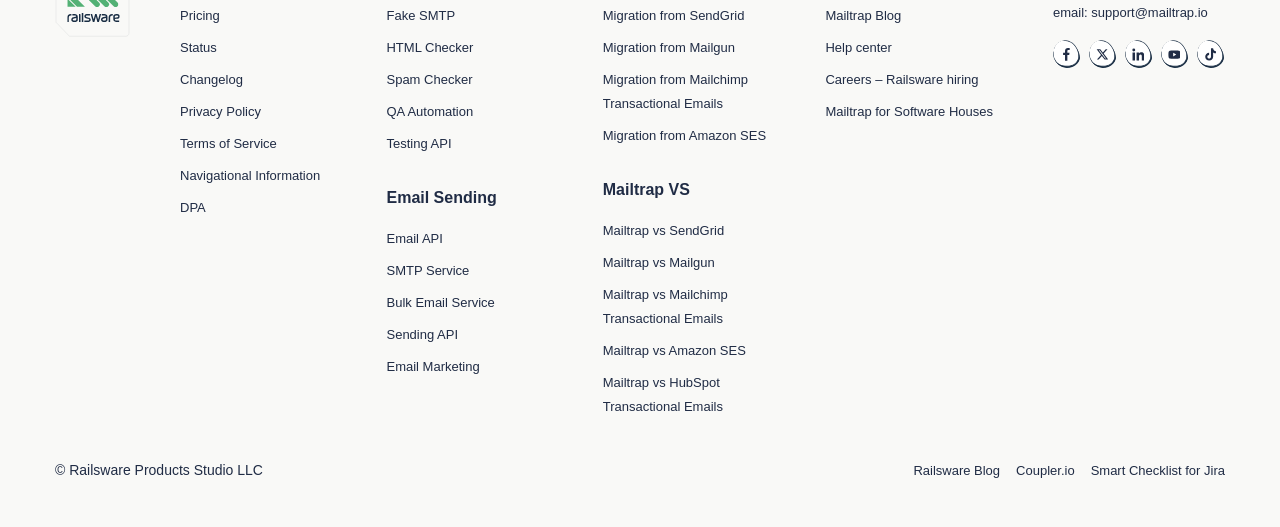Using the given element description, provide the bounding box coordinates (top-left x, top-left y, bottom-right x, bottom-right y) for the corresponding UI element in the screenshot: Migration from Mailgun

[0.471, 0.069, 0.574, 0.114]